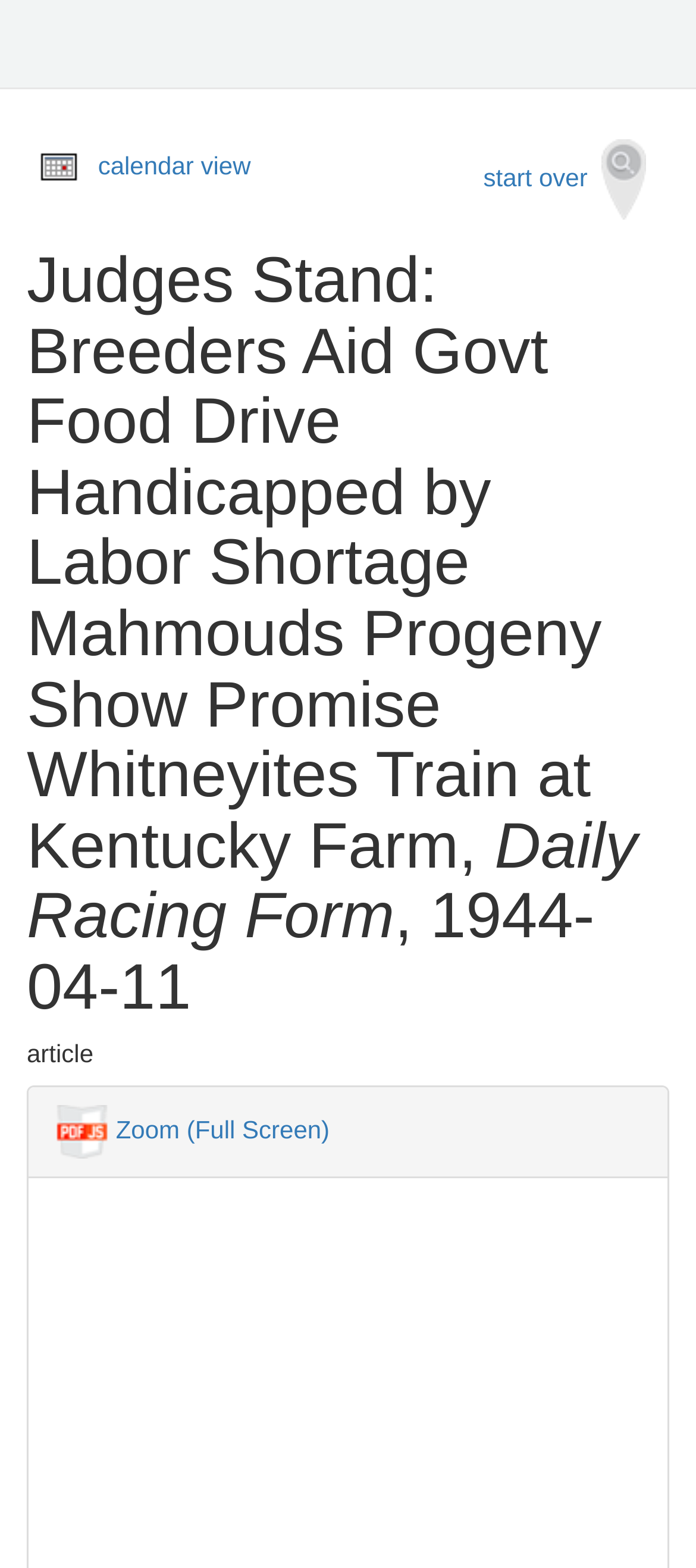Given the description "calendar view", determine the bounding box of the corresponding UI element.

[0.141, 0.096, 0.36, 0.115]